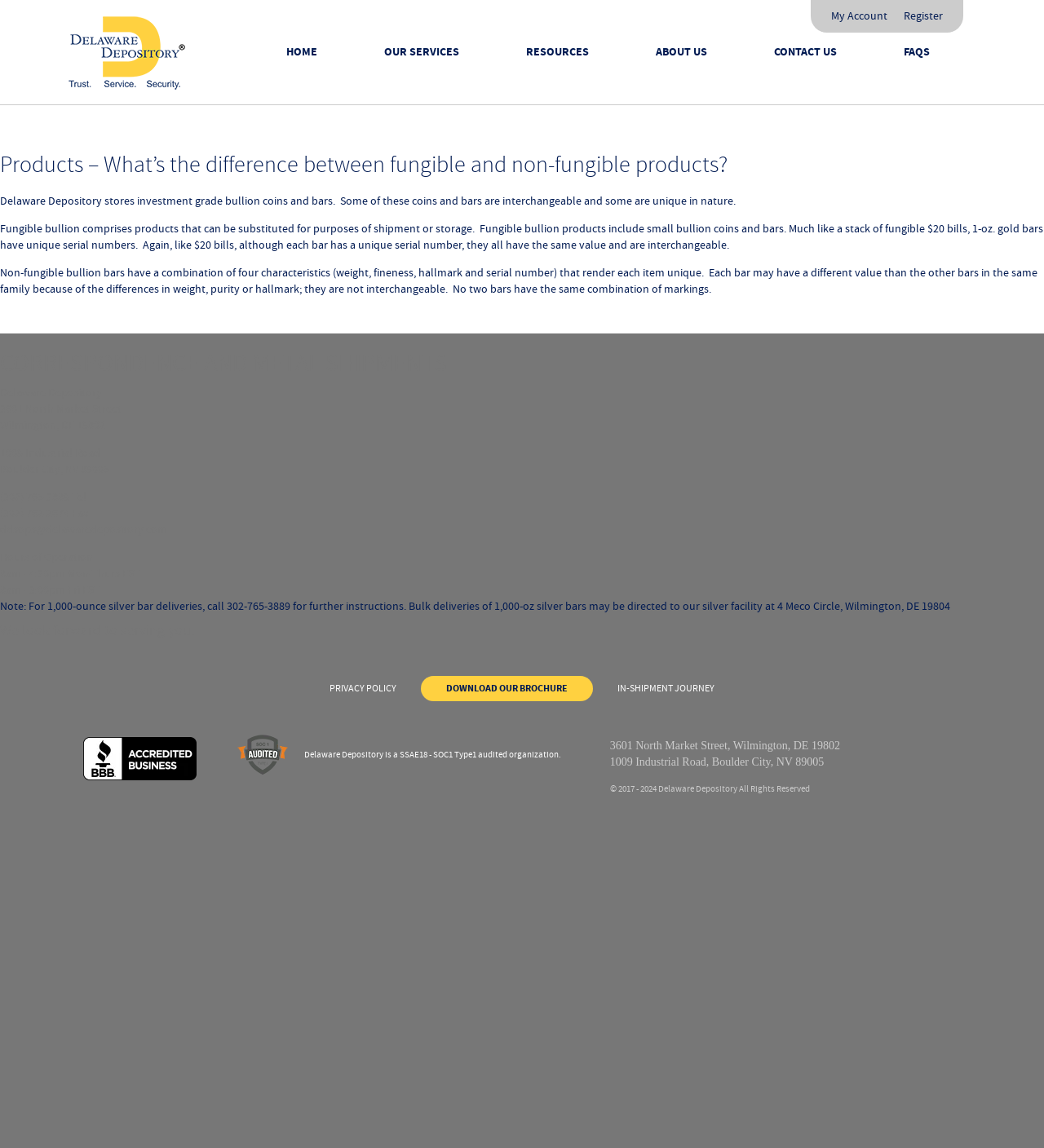Locate the bounding box coordinates of the element that should be clicked to execute the following instruction: "Click MY ACCOUNT".

[0.788, 0.0, 0.858, 0.028]